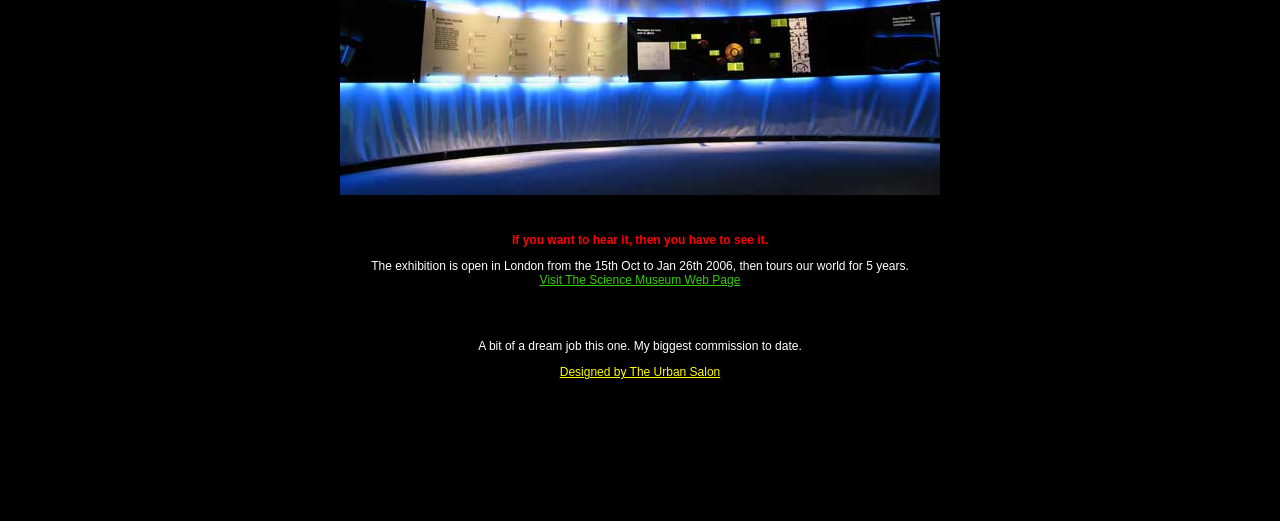Could you please study the image and provide a detailed answer to the question:
What is the author's sentiment about this project?

I found the text 'A bit of a dream job this one. My biggest commission to date.' which suggests that the author is enthusiastic and proud of this project, considering it a 'dream job'.